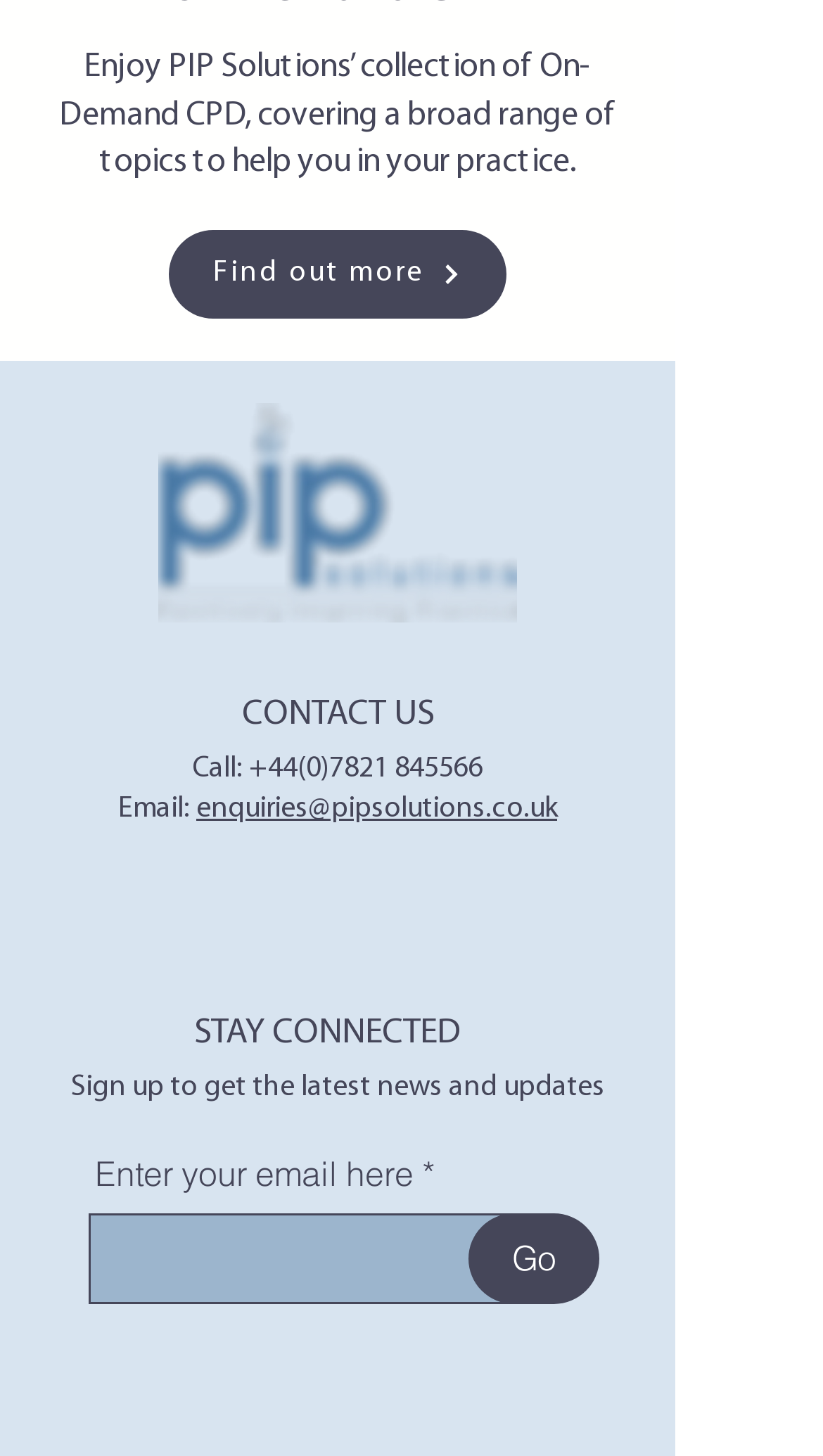Please find and report the bounding box coordinates of the element to click in order to perform the following action: "Read the News". The coordinates should be expressed as four float numbers between 0 and 1, in the format [left, top, right, bottom].

None